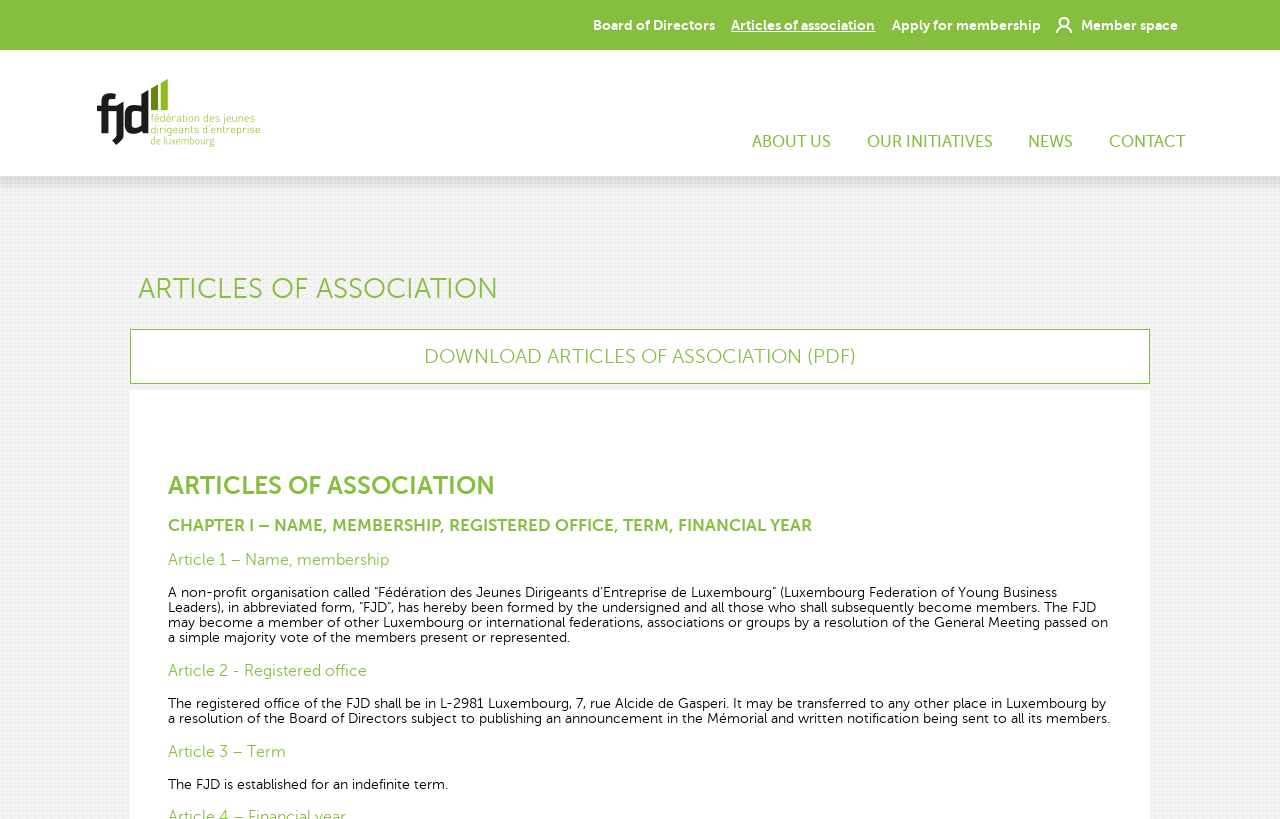Please identify the bounding box coordinates of the clickable region that I should interact with to perform the following instruction: "Download articles of association". The coordinates should be expressed as four float numbers between 0 and 1, i.e., [left, top, right, bottom].

[0.102, 0.401, 0.898, 0.469]